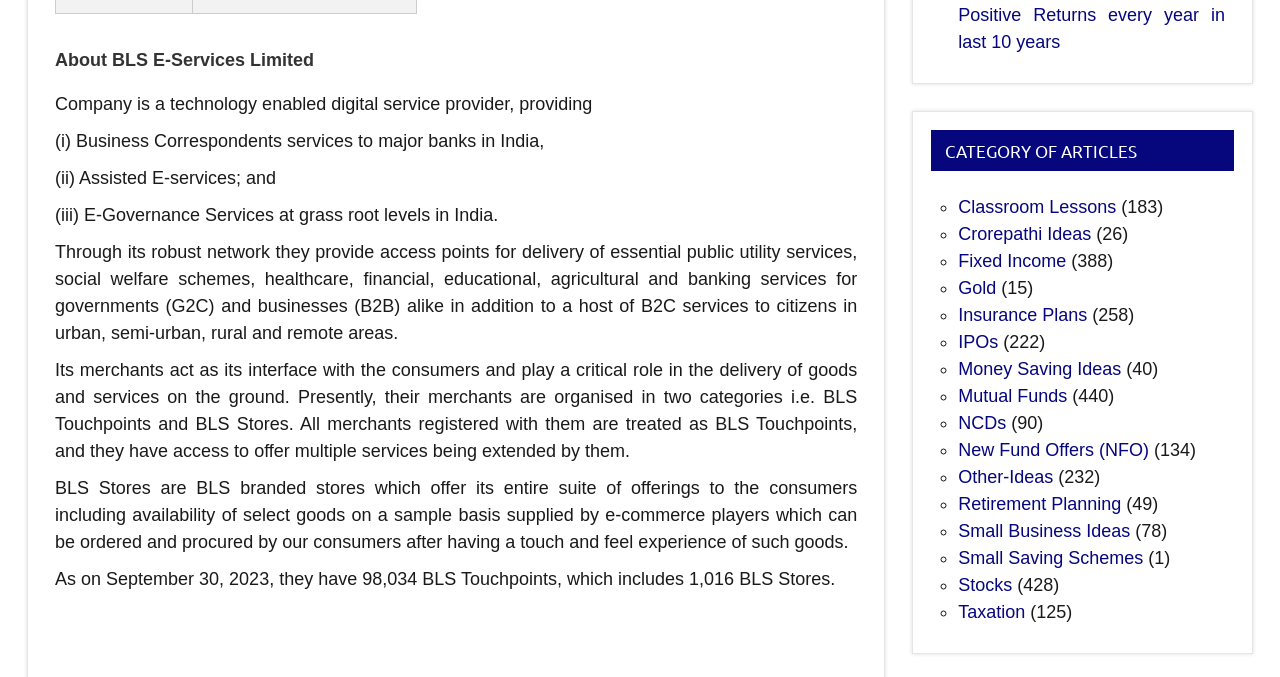Provide the bounding box coordinates of the HTML element this sentence describes: "New Fund Offers (NFO)". The bounding box coordinates consist of four float numbers between 0 and 1, i.e., [left, top, right, bottom].

[0.749, 0.649, 0.898, 0.679]